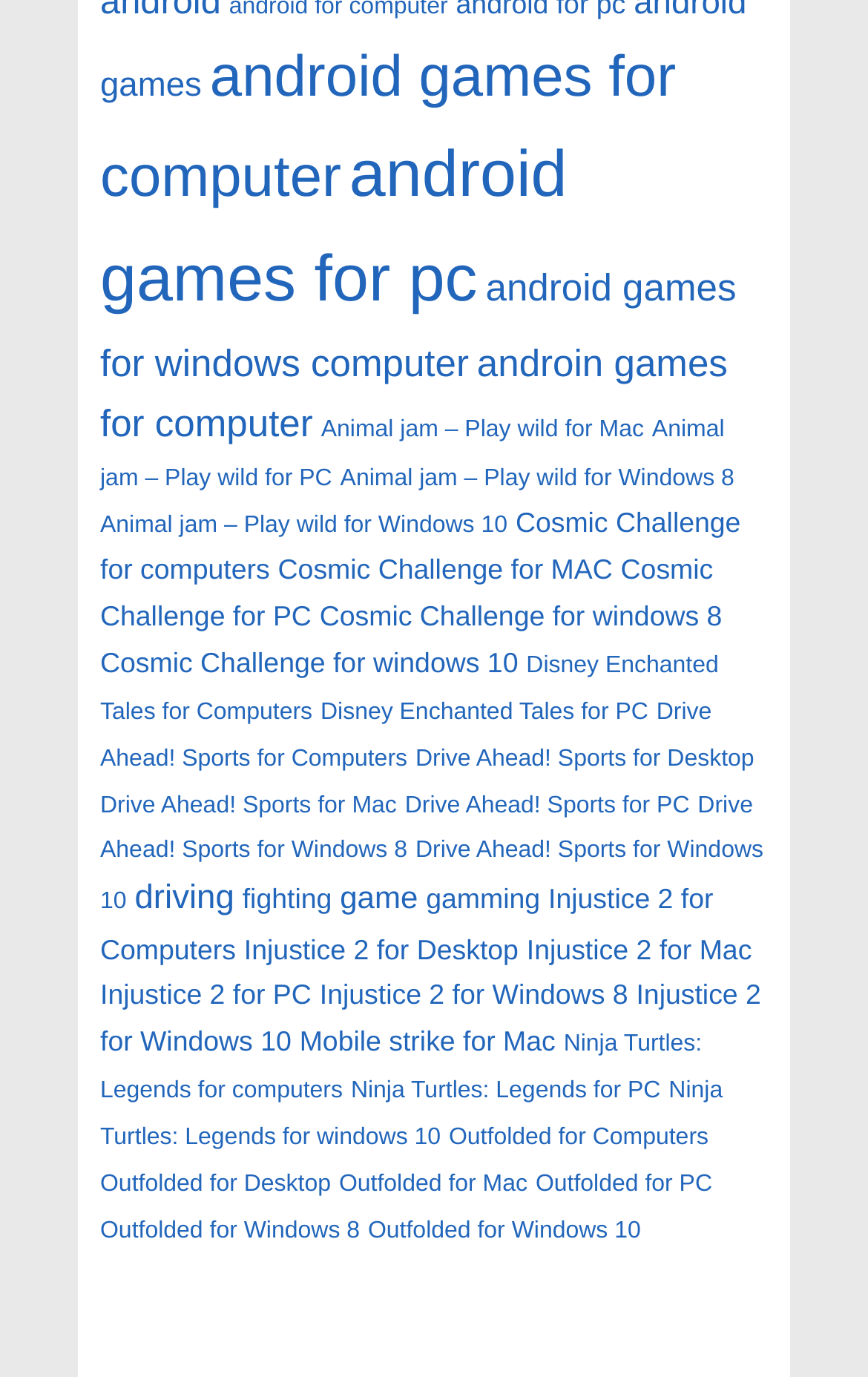What is the category with the fewest games?
Relying on the image, give a concise answer in one word or a brief phrase.

fighting